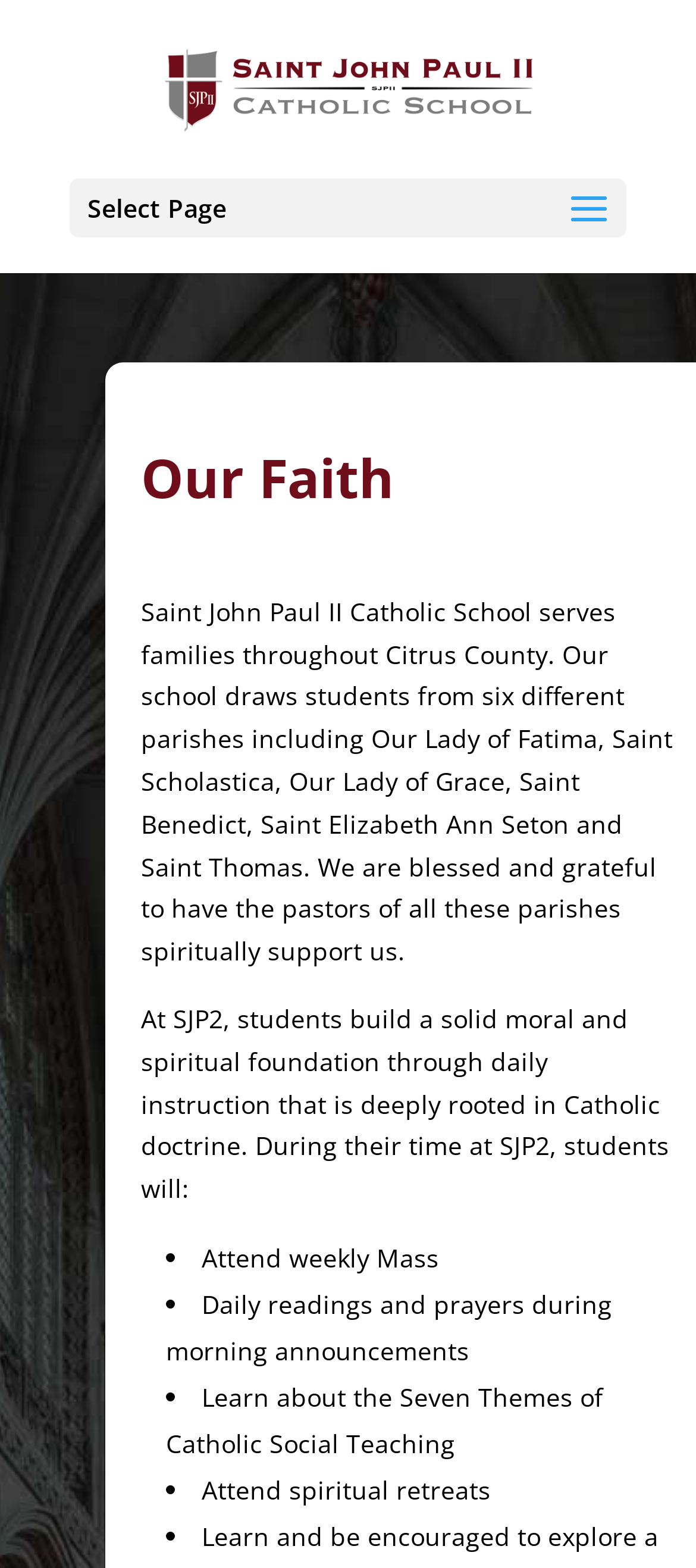Determine the bounding box coordinates of the UI element that matches the following description: "alt="SJP2"". The coordinates should be four float numbers between 0 and 1 in the format [left, top, right, bottom].

[0.23, 0.044, 0.78, 0.066]